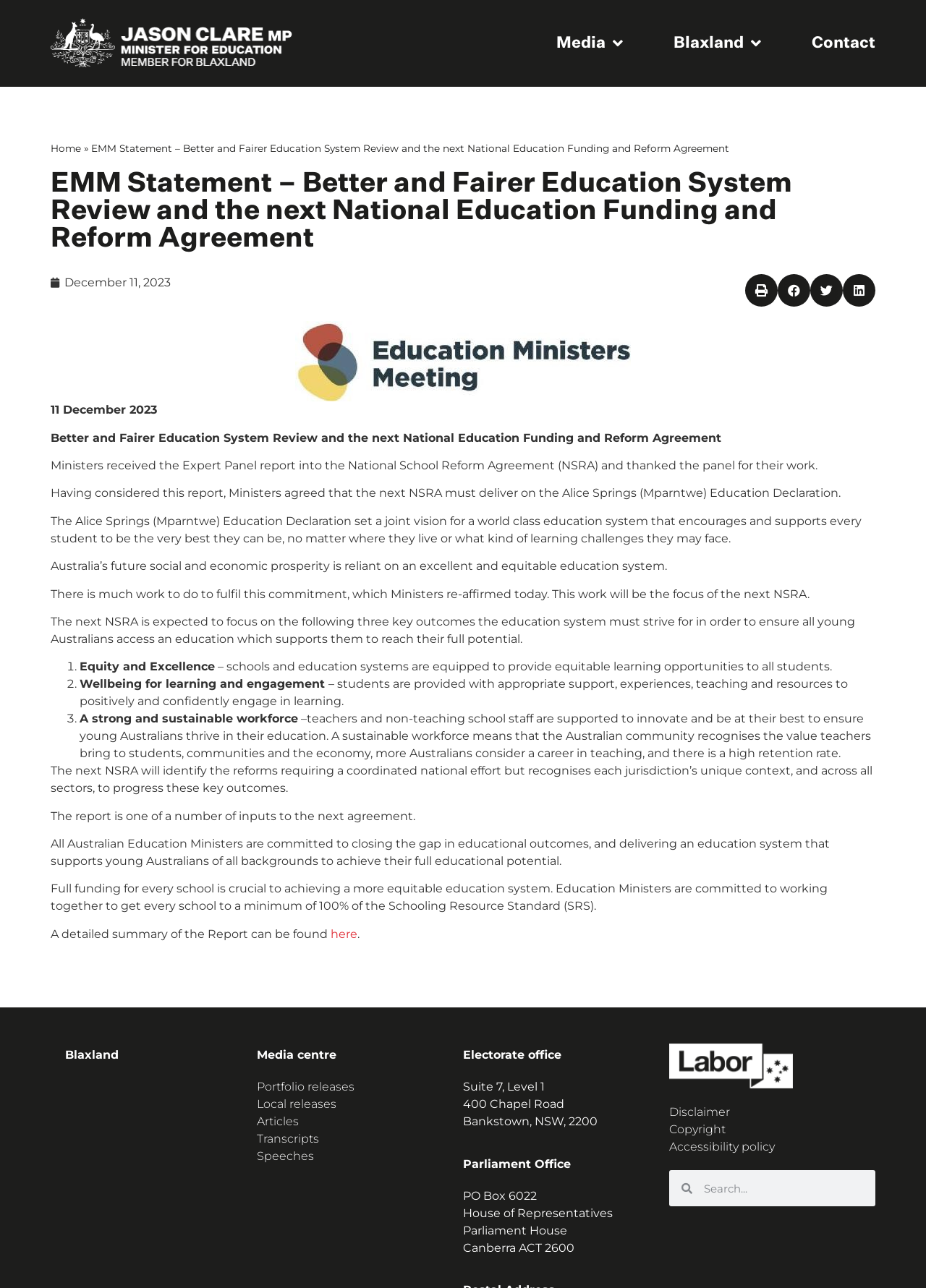Please identify the bounding box coordinates of the clickable element to fulfill the following instruction: "Click on the 'YOU LIKE IT' link". The coordinates should be four float numbers between 0 and 1, i.e., [left, top, right, bottom].

None